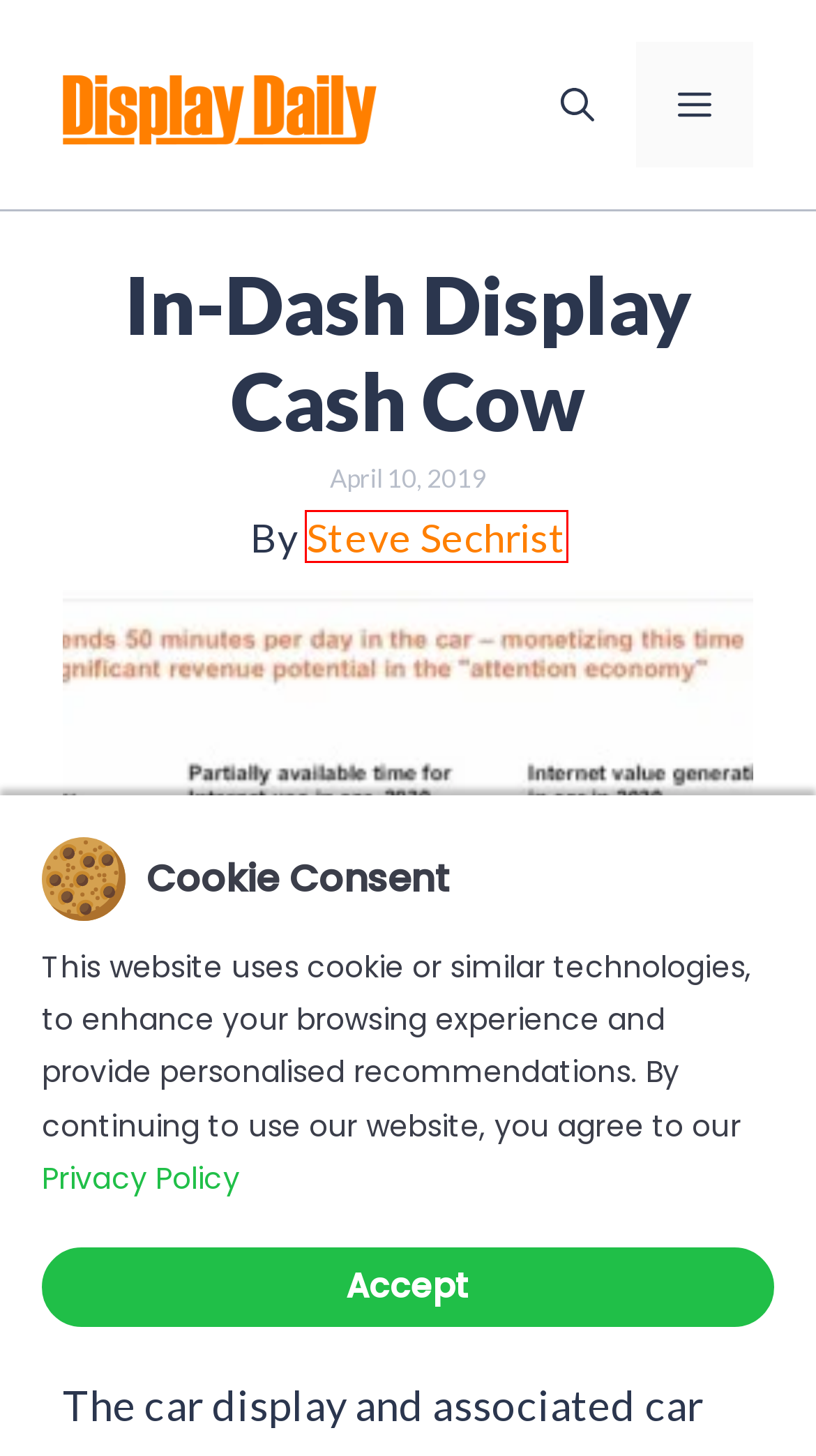Examine the webpage screenshot and identify the UI element enclosed in the red bounding box. Pick the webpage description that most accurately matches the new webpage after clicking the selected element. Here are the candidates:
A. Global Tablet Market Returns to Growth in Q1 2024 – Display Daily
B. Emerging Technologies - AAA Foundation for Traffic Safety
C. Display Daily – Empowering display industry professionals with cutting-edge insights and analysis
D. Daily – Display Daily
E. Steve Sechrist – Display Daily
F. China’s XR Market: A Tale of Two Technologies – Display Daily
G. Market Data – Display Daily
H. Subscribe – Display Daily

E